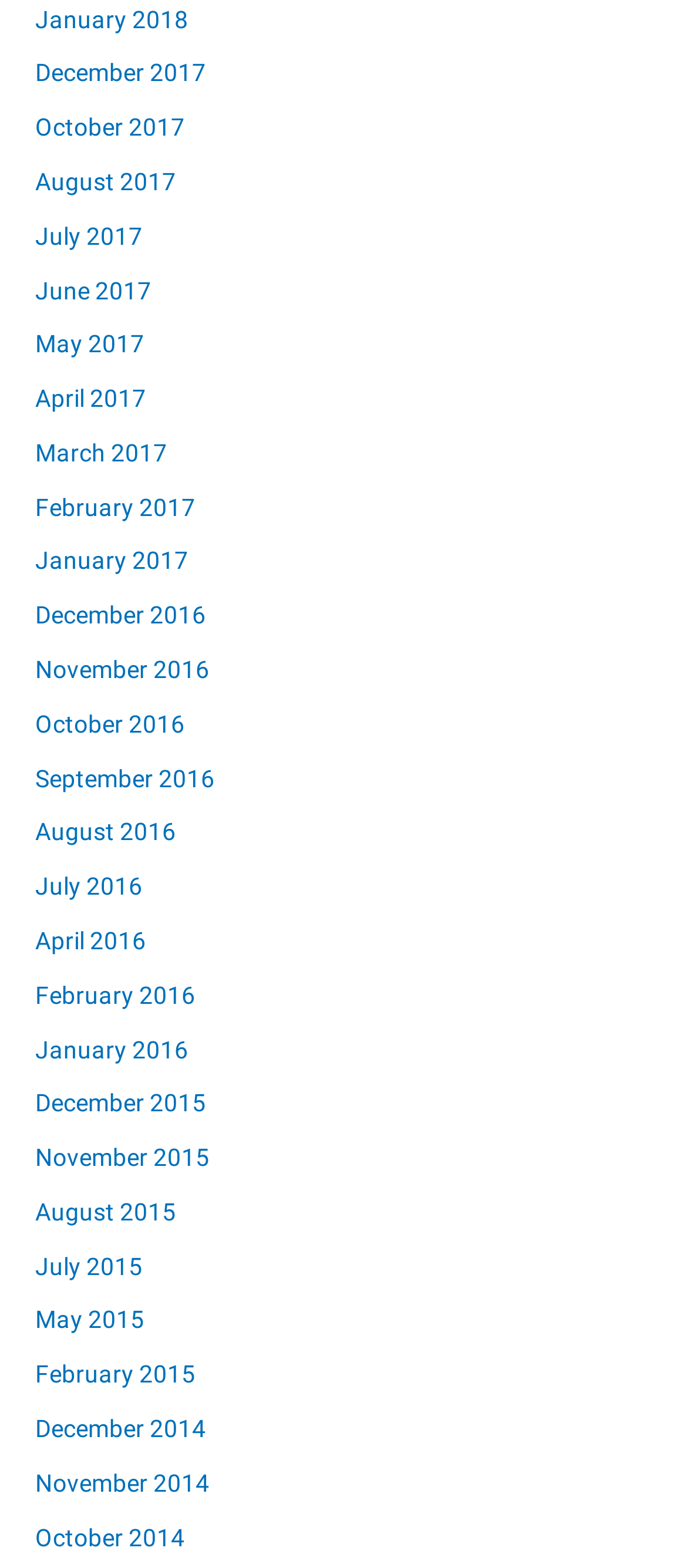Answer the question in one word or a short phrase:
What is the earliest month listed on the webpage?

October 2014